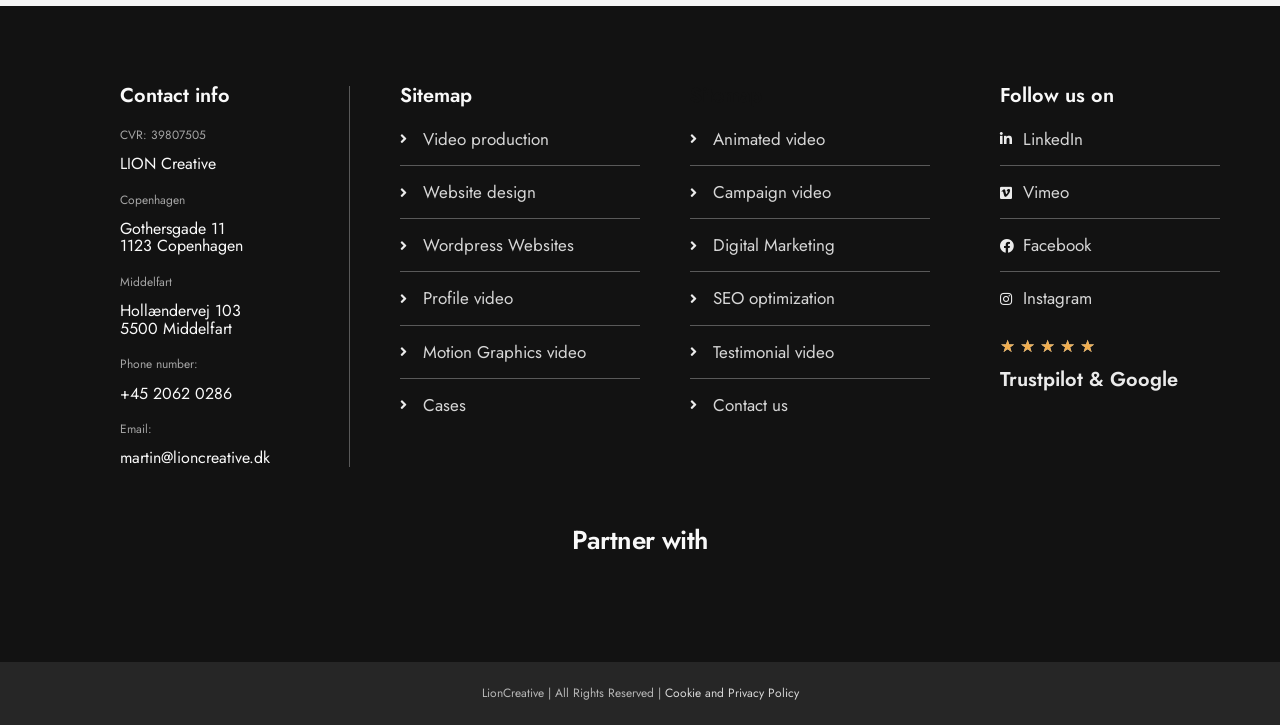Predict the bounding box coordinates of the area that should be clicked to accomplish the following instruction: "Check the company's LinkedIn profile". The bounding box coordinates should consist of four float numbers between 0 and 1, i.e., [left, top, right, bottom].

[0.781, 0.174, 0.953, 0.211]